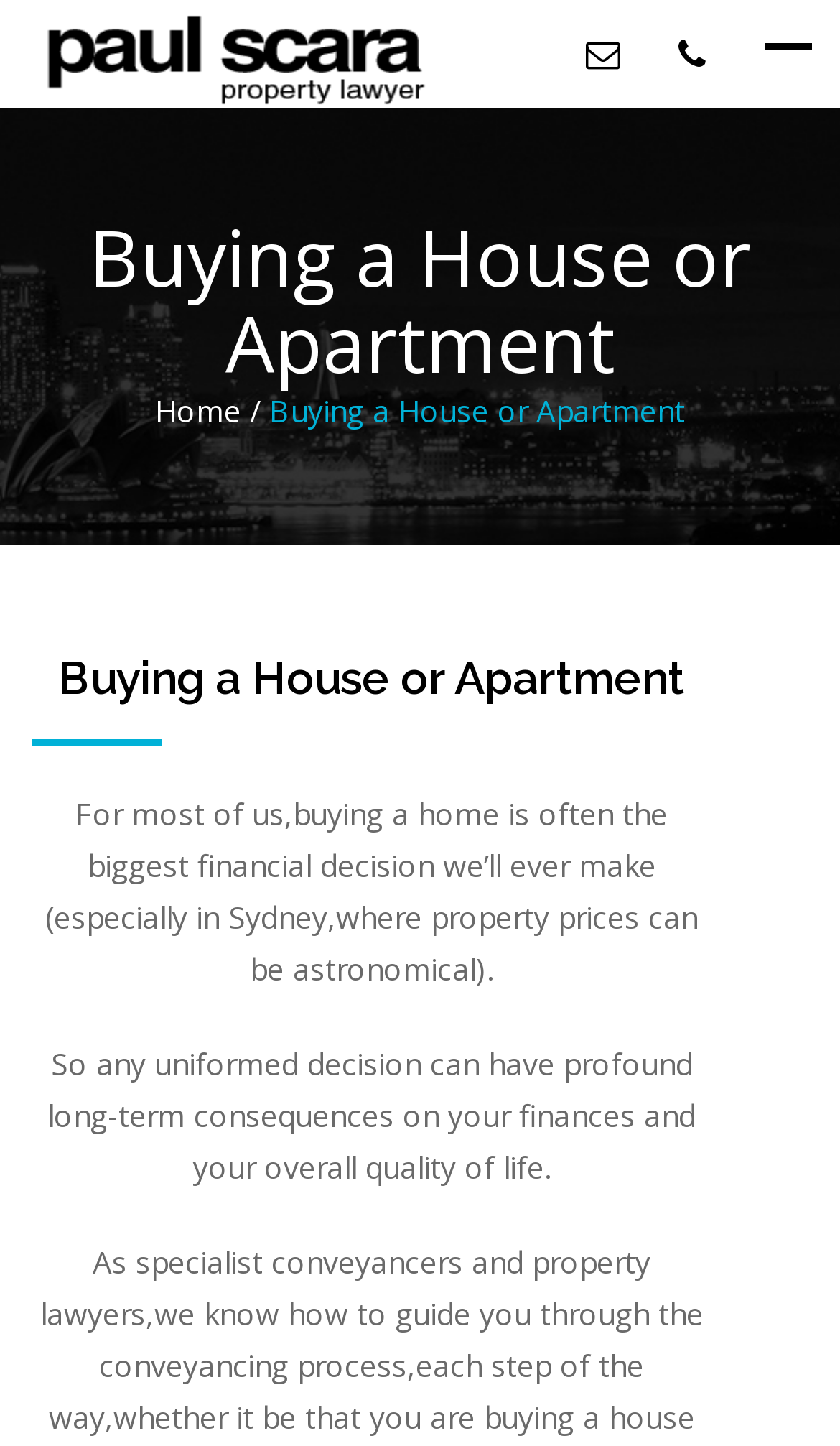Answer the question in a single word or phrase:
What is the tone of the webpage content?

Informative